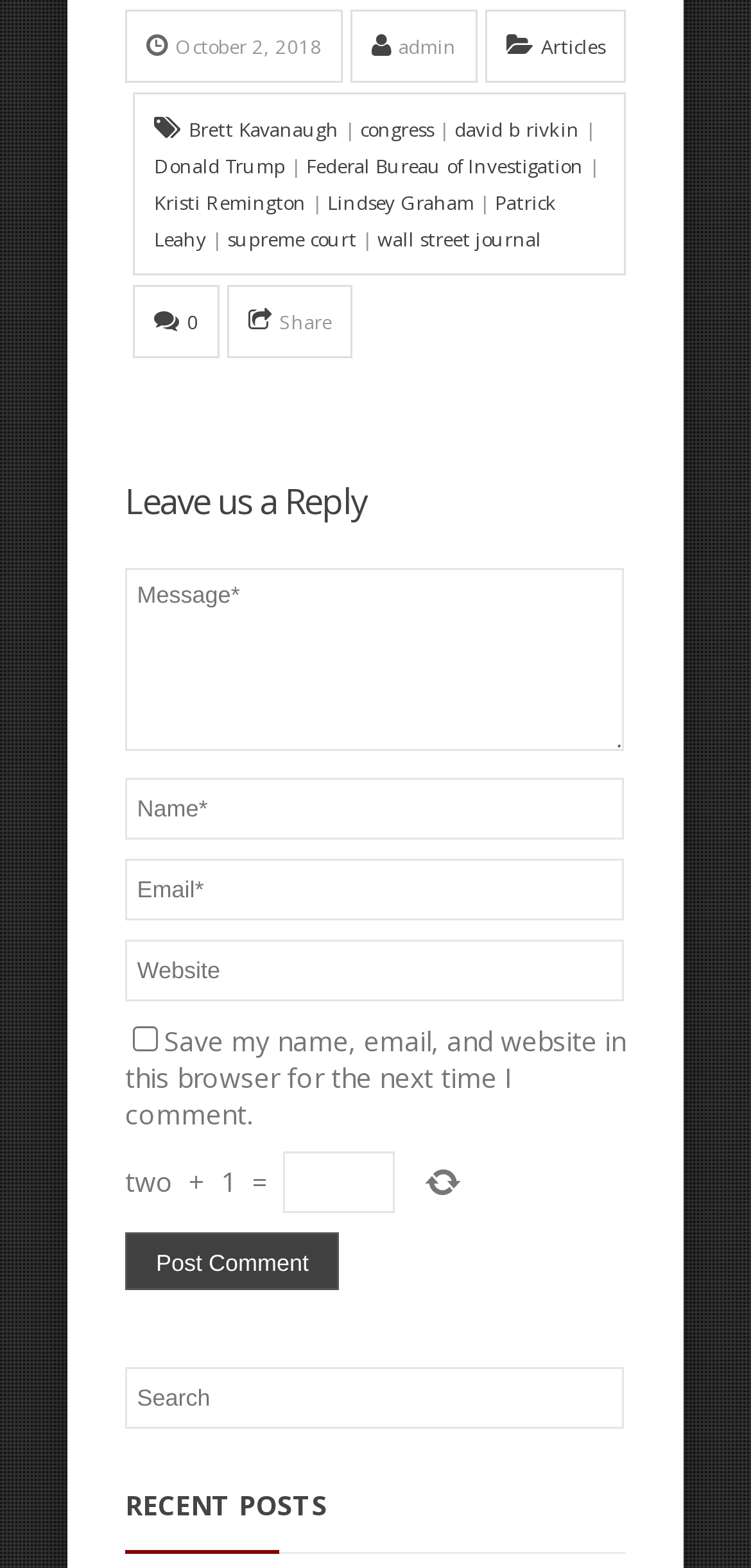Please identify the bounding box coordinates of the area that needs to be clicked to fulfill the following instruction: "Click on the 'Home' link."

None